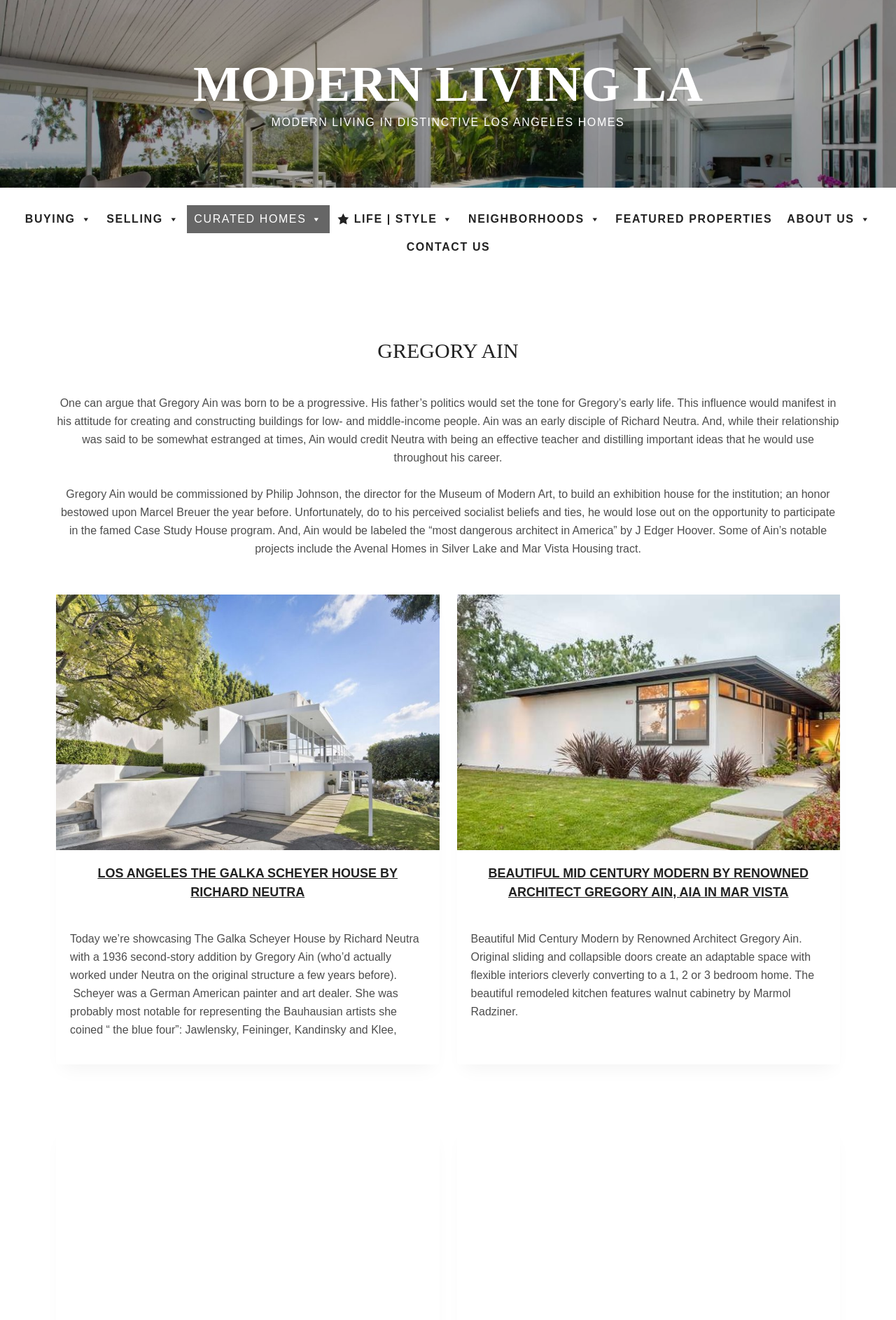Determine the bounding box coordinates for the clickable element to execute this instruction: "View the Galka Scheyer House by Richard Neutra". Provide the coordinates as four float numbers between 0 and 1, i.e., [left, top, right, bottom].

[0.062, 0.45, 0.49, 0.644]